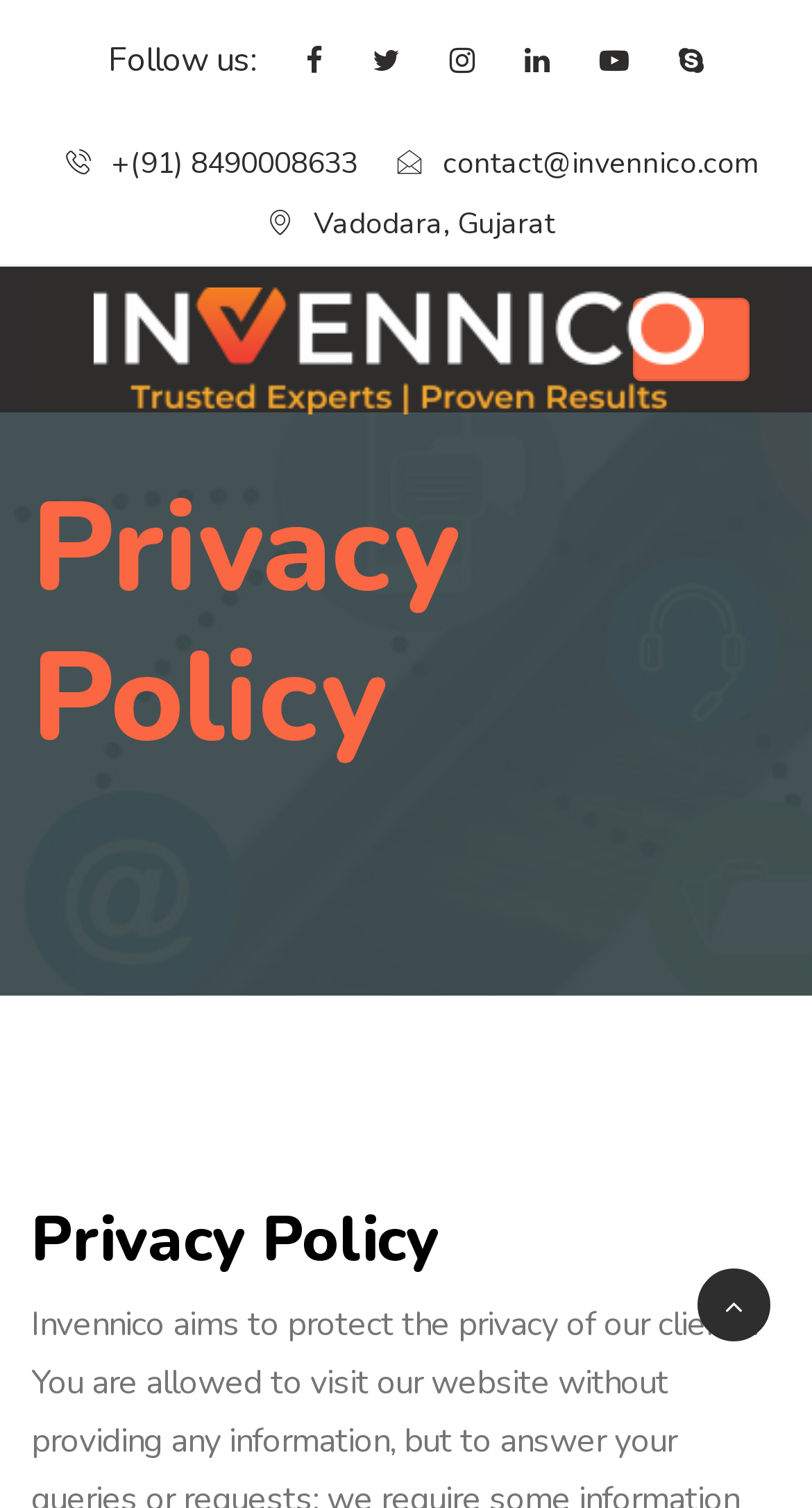Identify the bounding box coordinates of the area you need to click to perform the following instruction: "Go to Invennico homepage".

[0.038, 0.184, 0.867, 0.28]